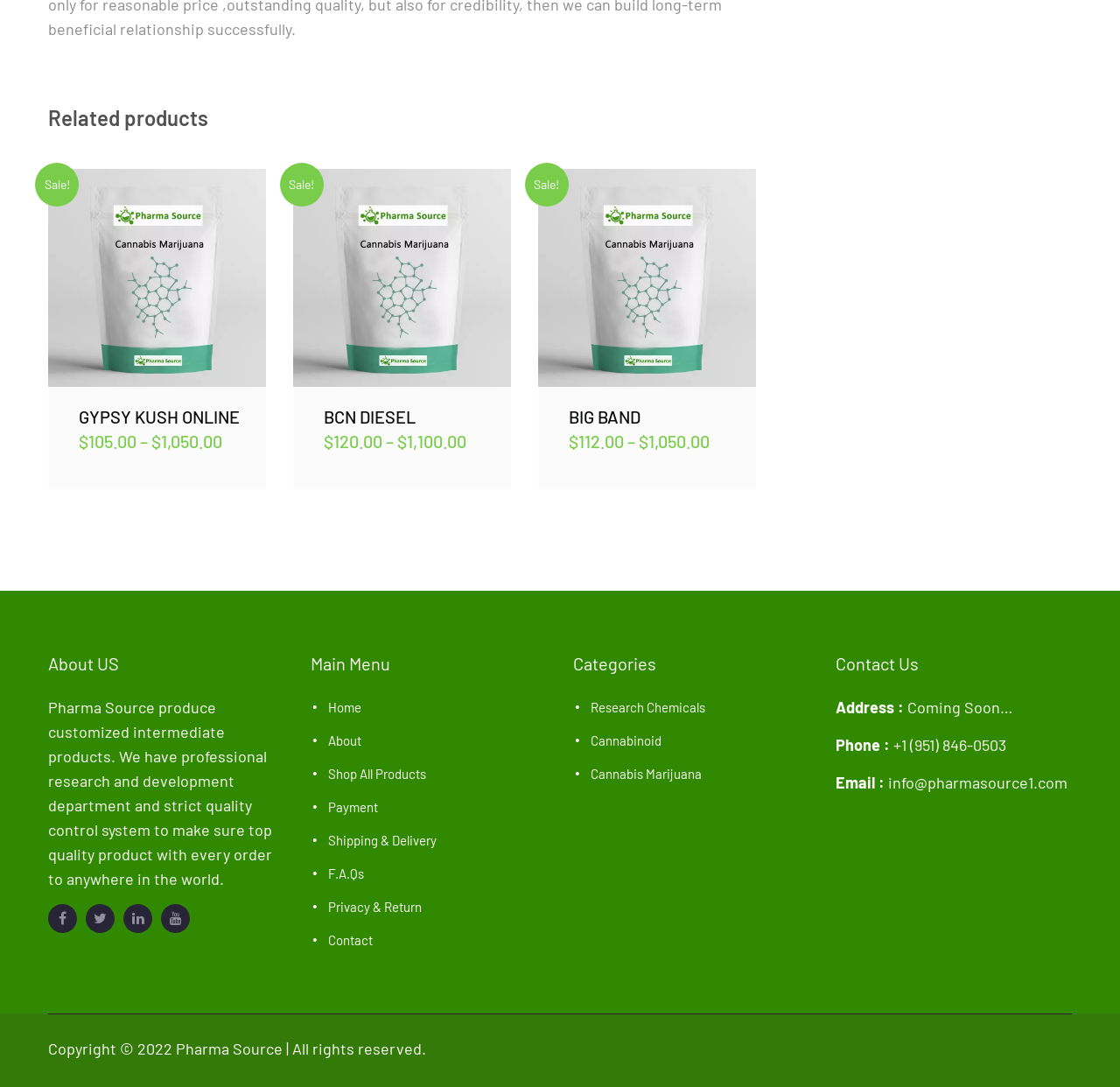Locate the bounding box coordinates of the segment that needs to be clicked to meet this instruction: "Learn about the King Abdulaziz Falconry Festival".

None